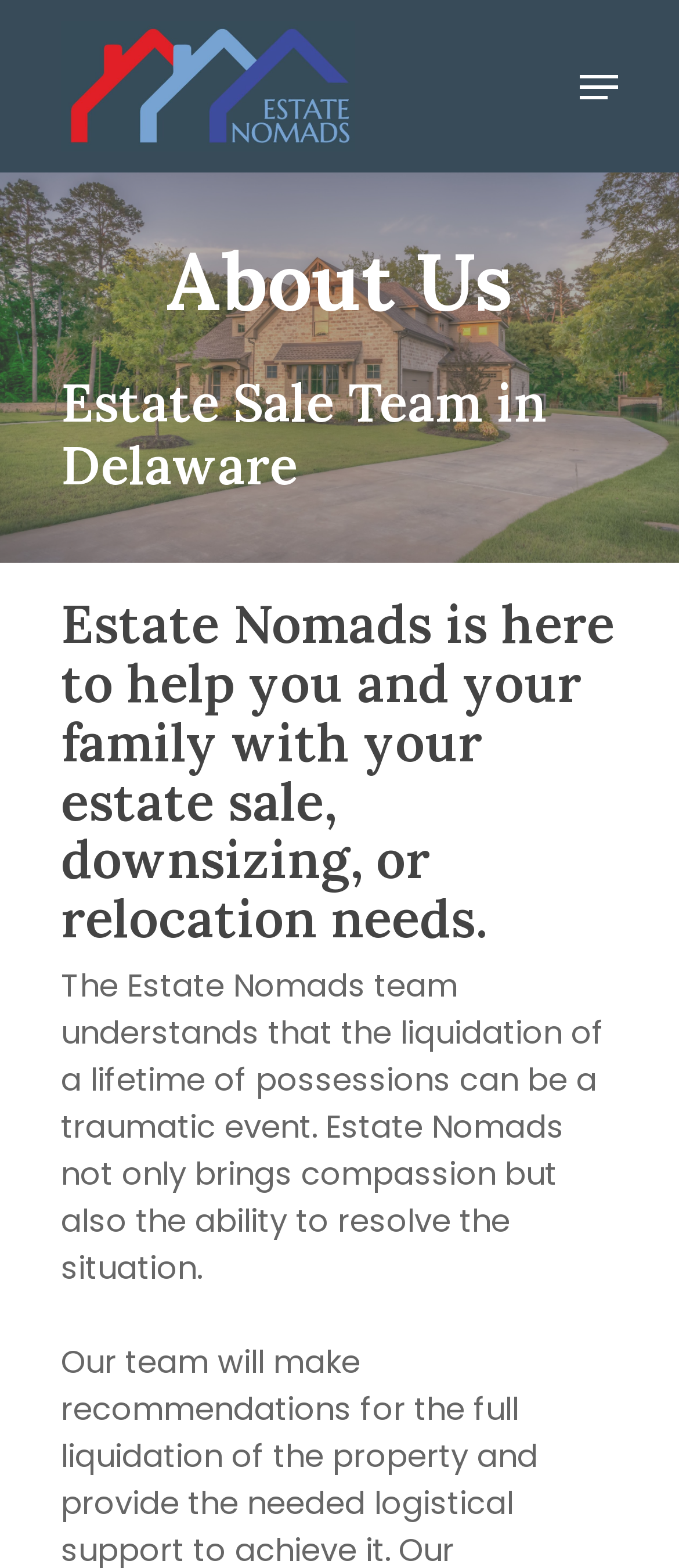Use one word or a short phrase to answer the question provided: 
What is the location of Estate Nomads' services?

Delaware